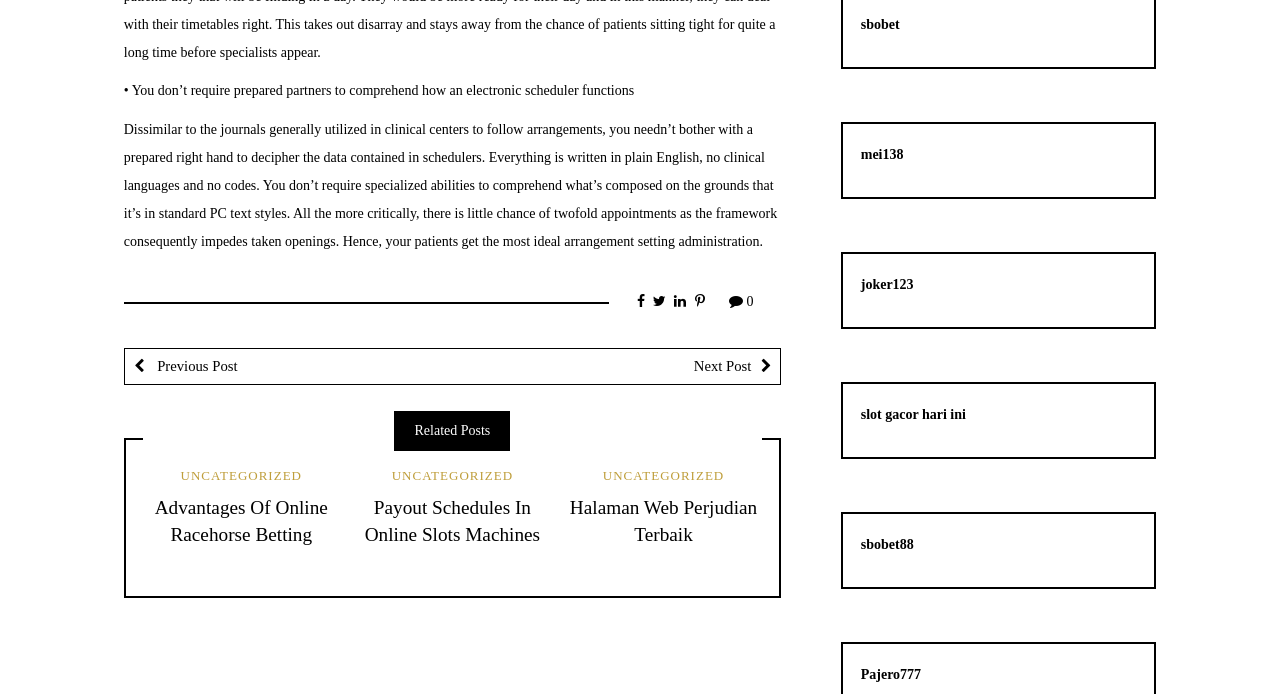Pinpoint the bounding box coordinates of the element to be clicked to execute the instruction: "Click on the 'Halaman Web Perjudian Terbaik' article".

[0.442, 0.714, 0.595, 0.791]